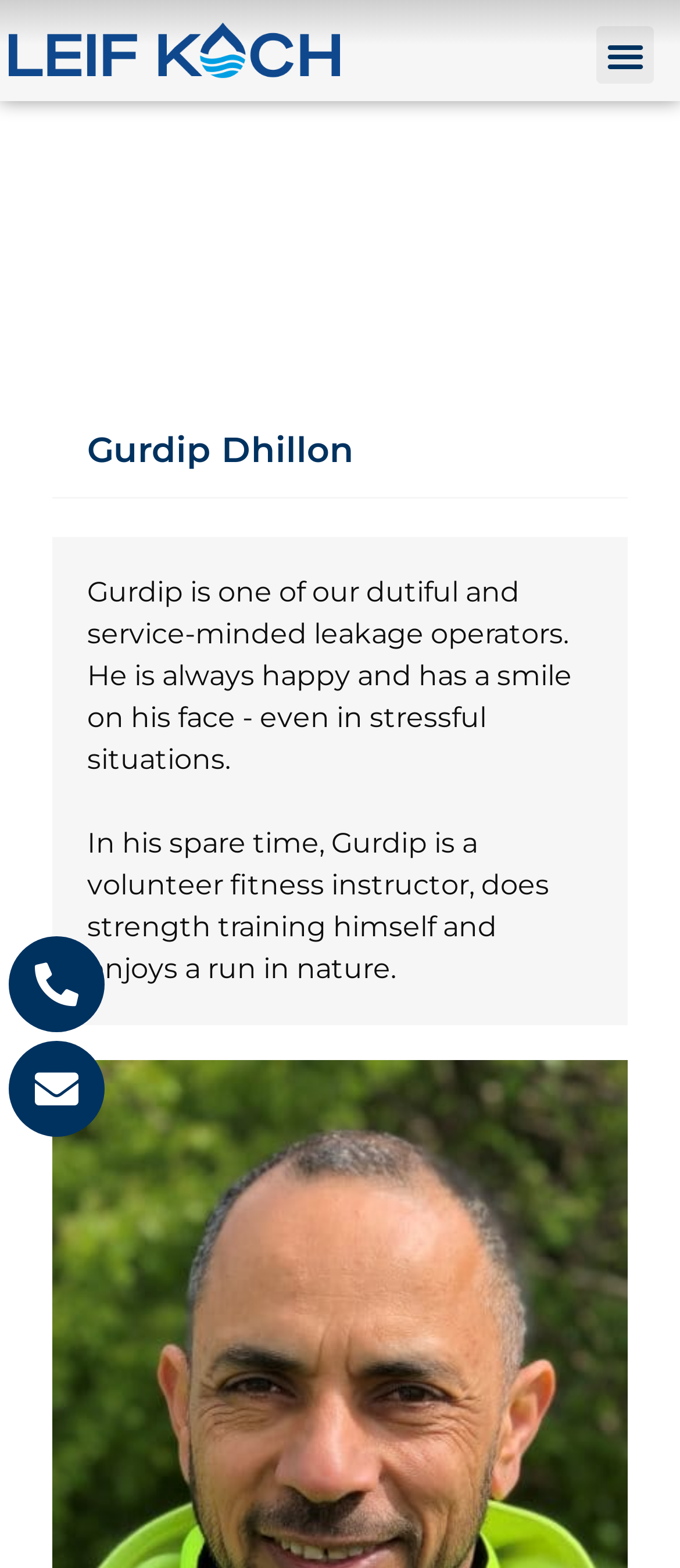Please respond to the question with a concise word or phrase:
How many links are present on the webpage?

3